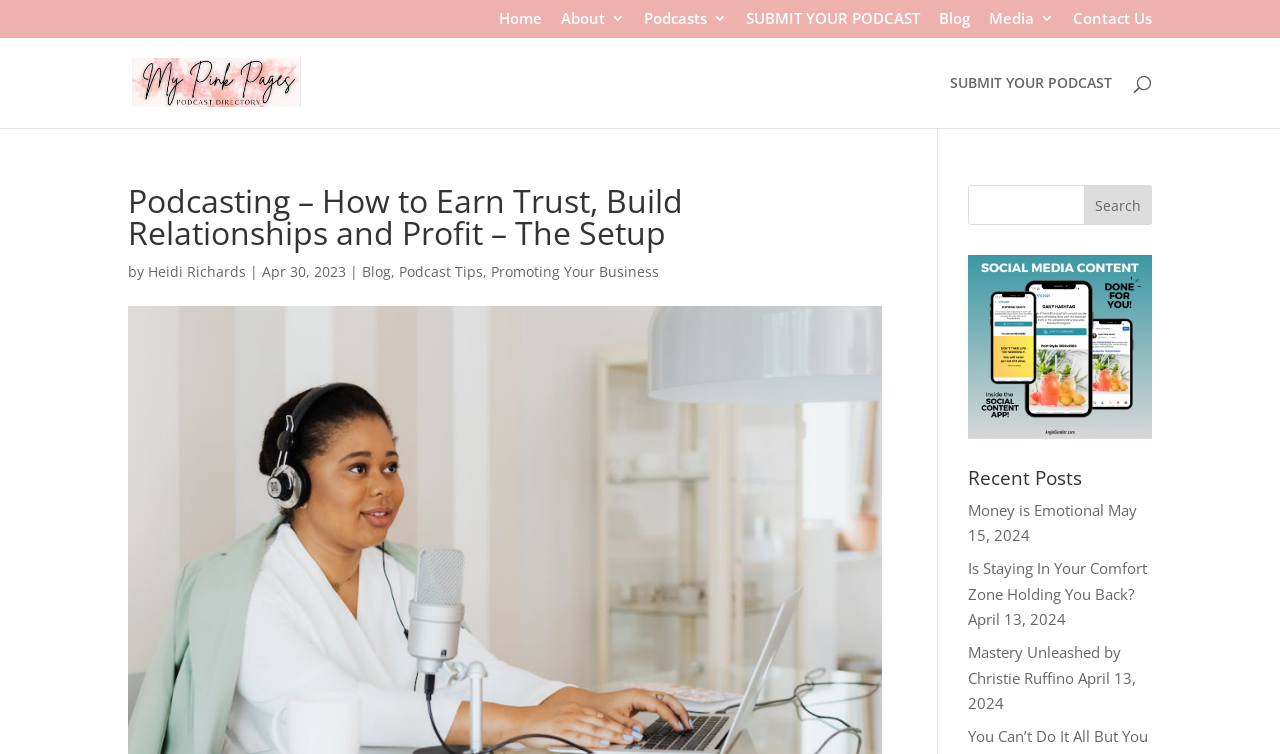Find the bounding box coordinates of the clickable area required to complete the following action: "go to home page".

[0.39, 0.015, 0.423, 0.05]